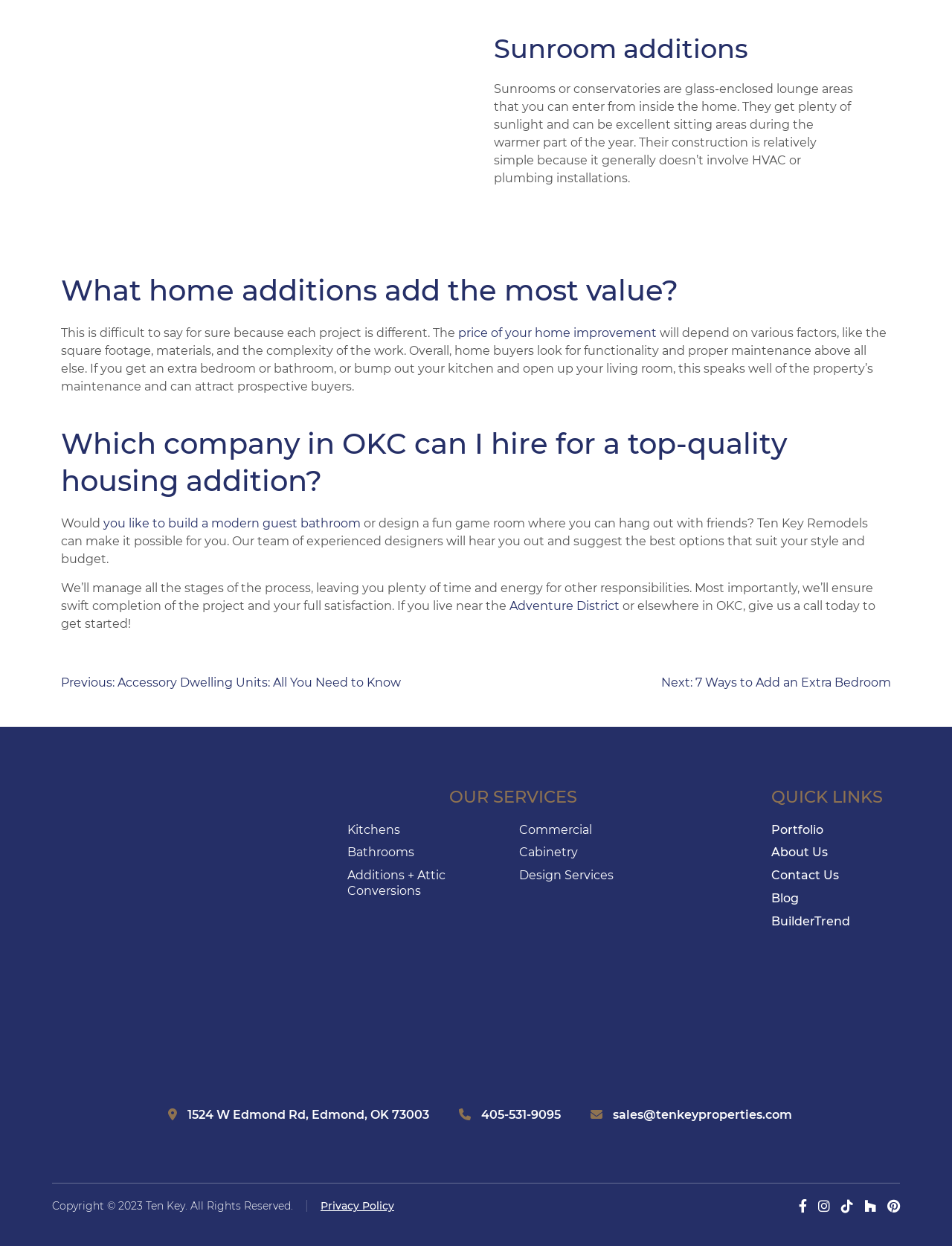Could you highlight the region that needs to be clicked to execute the instruction: "Click on 'Posts'"?

[0.064, 0.542, 0.936, 0.554]